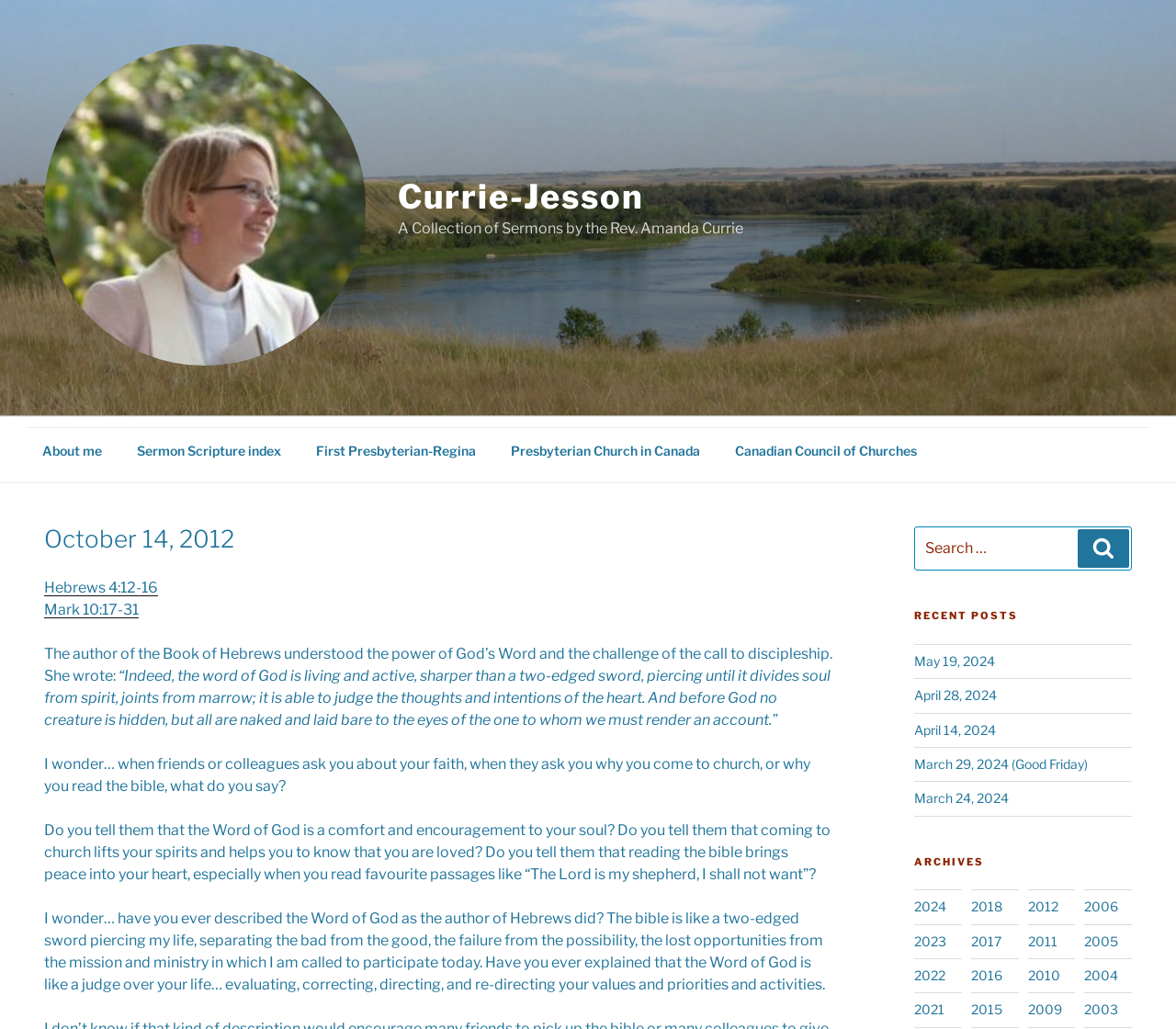Could you specify the bounding box coordinates for the clickable section to complete the following instruction: "Read the sermon for October 14, 2012"?

[0.038, 0.508, 0.708, 0.54]